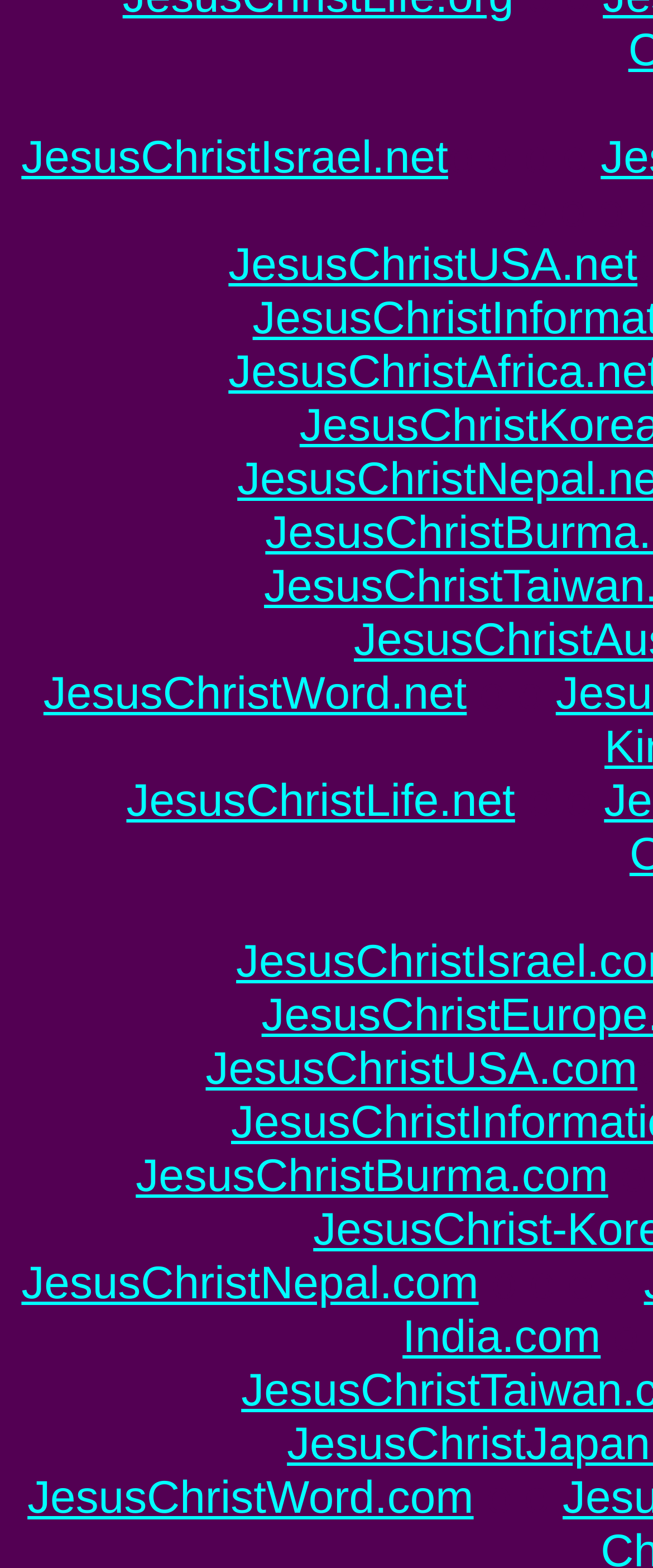Locate the bounding box coordinates of the area where you should click to accomplish the instruction: "visit JesusChristIsrael website".

[0.033, 0.083, 0.686, 0.116]